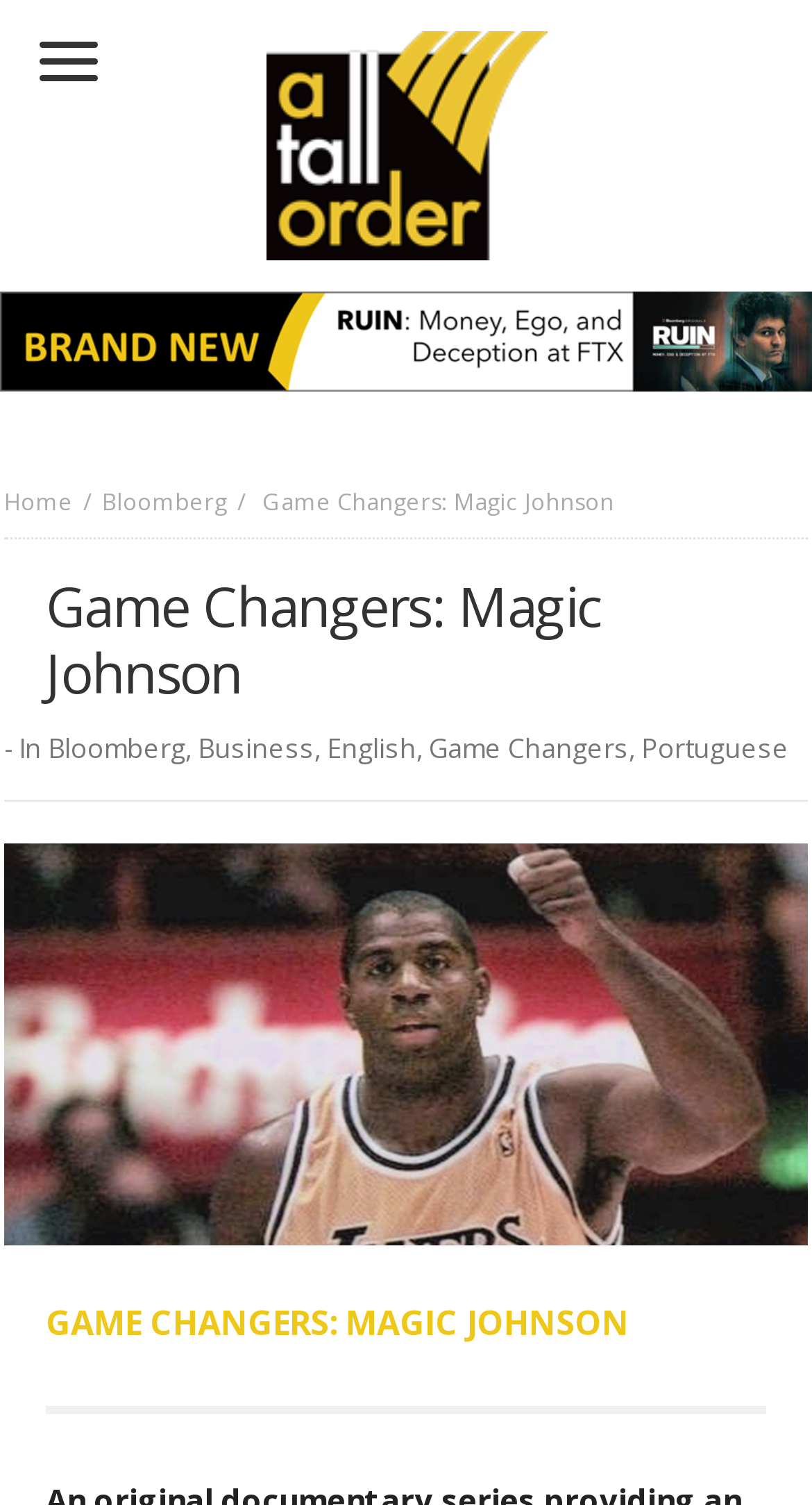Please find the main title text of this webpage.

Game Changers: Magic Johnson